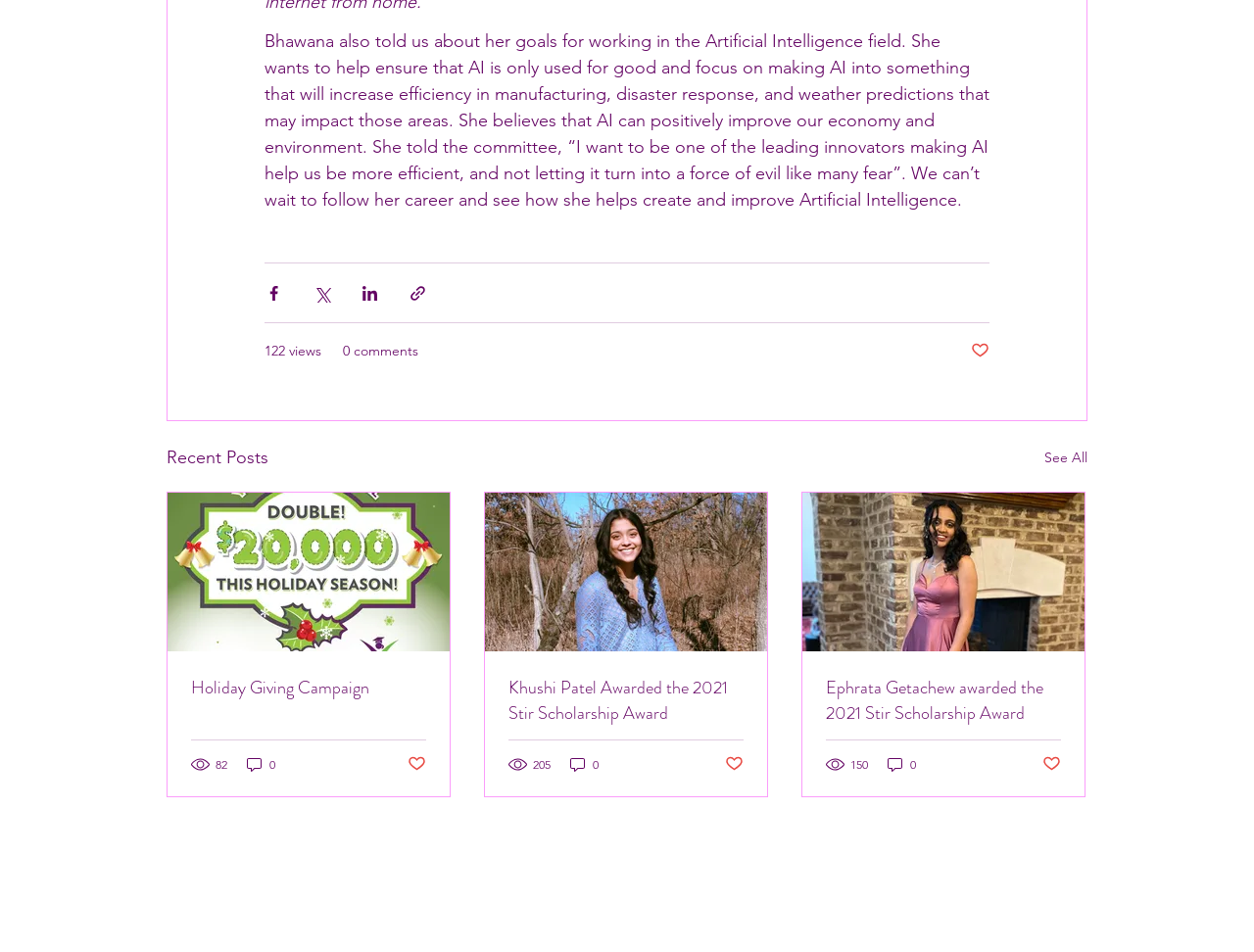What is Bhawana's goal in the Artificial Intelligence field?
Could you give a comprehensive explanation in response to this question?

Based on the StaticText element with ID 503, Bhawana wants to help ensure that AI is only used for good and focus on making AI into something that will increase efficiency in manufacturing, disaster response, and weather predictions that may impact those areas.